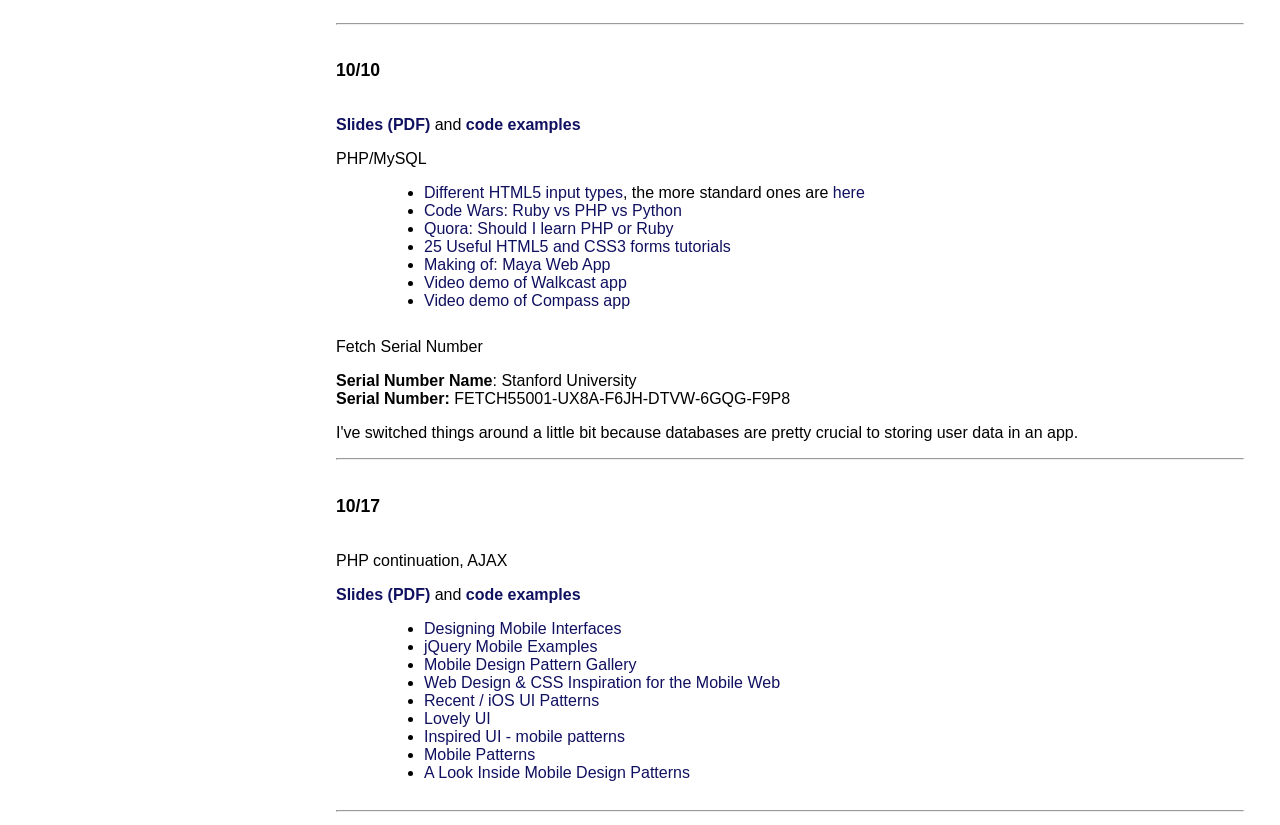Analyze the image and answer the question with as much detail as possible: 
How many sections are separated by horizontal lines?

There are three sections separated by horizontal lines on the webpage, each containing different types of content, such as links, headings, and text.